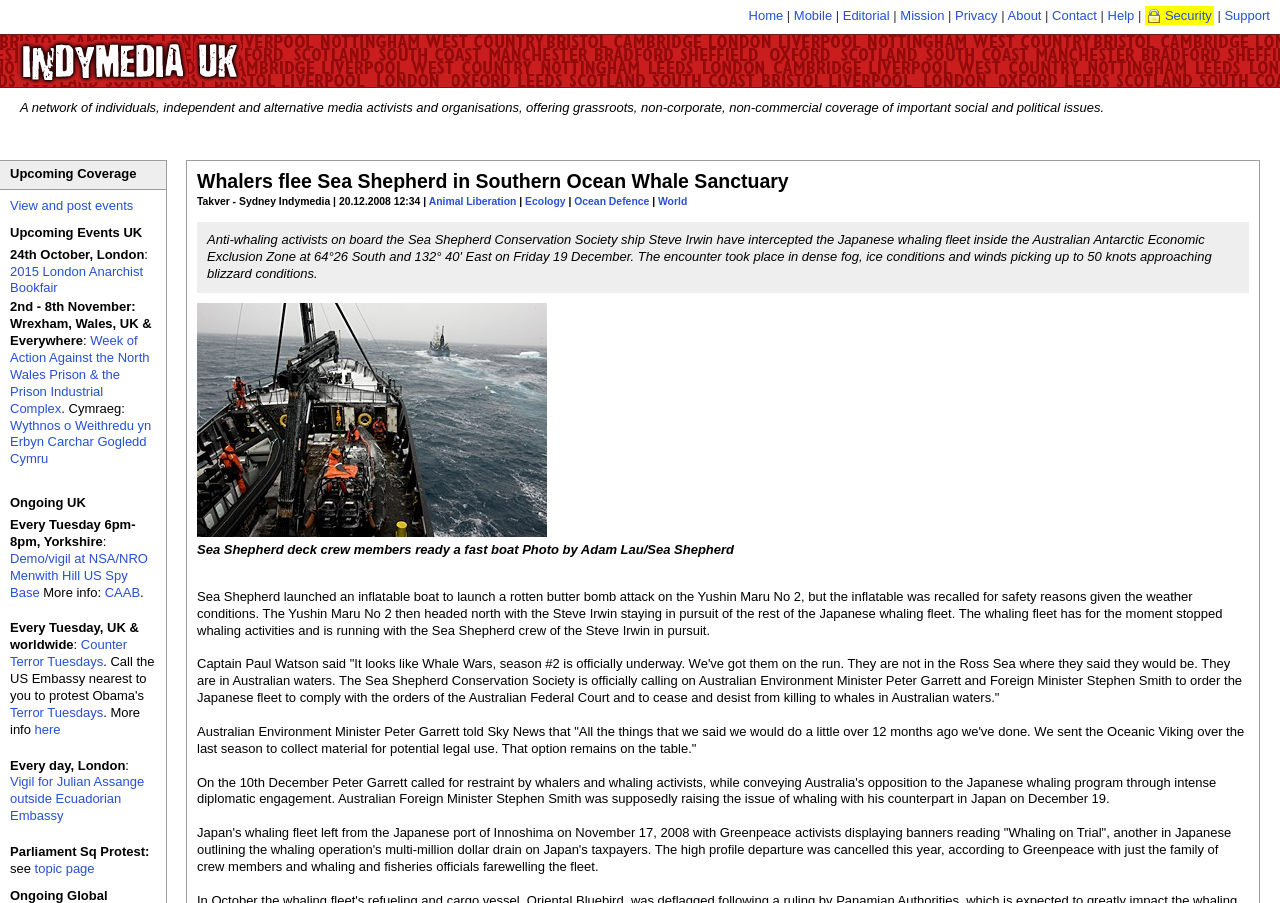What is the name of the organization that displayed banners reading 'Whaling on Trial'?
Respond to the question with a single word or phrase according to the image.

Greenpeace